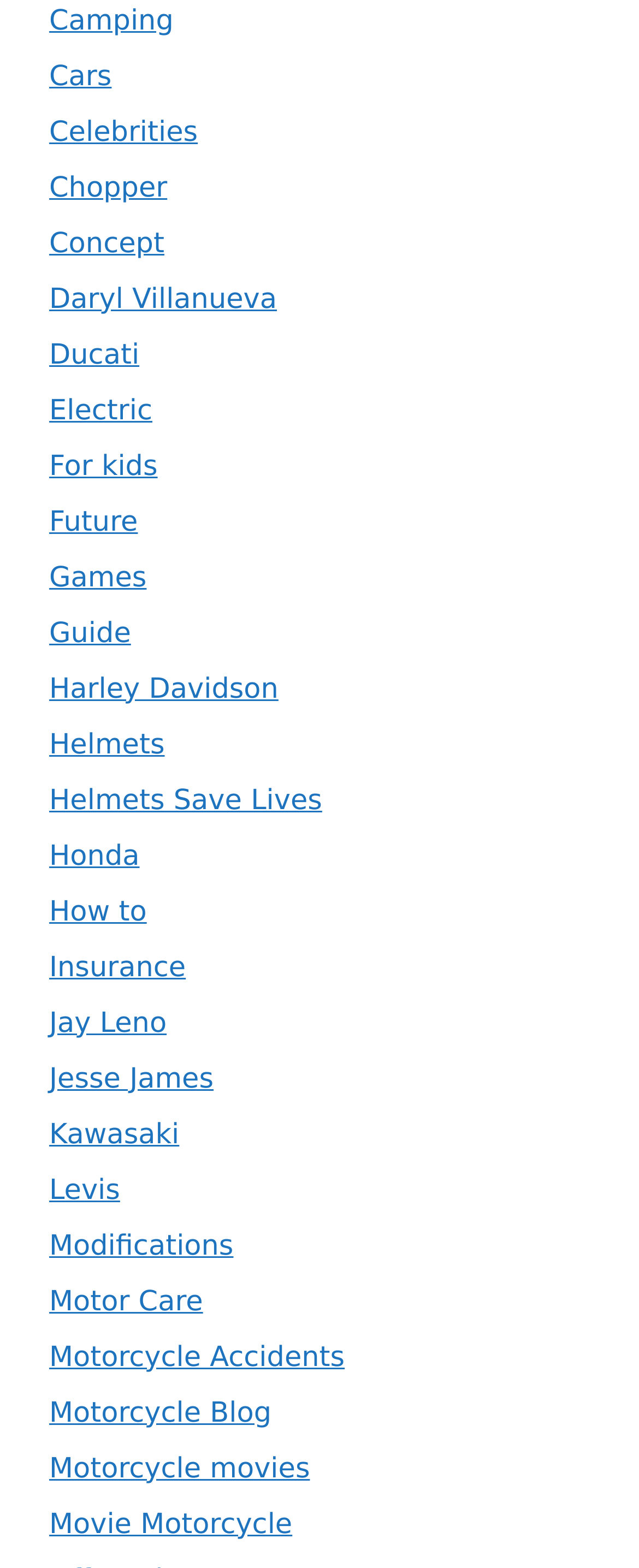Provide your answer to the question using just one word or phrase: How many links are related to motorcycle brands?

4